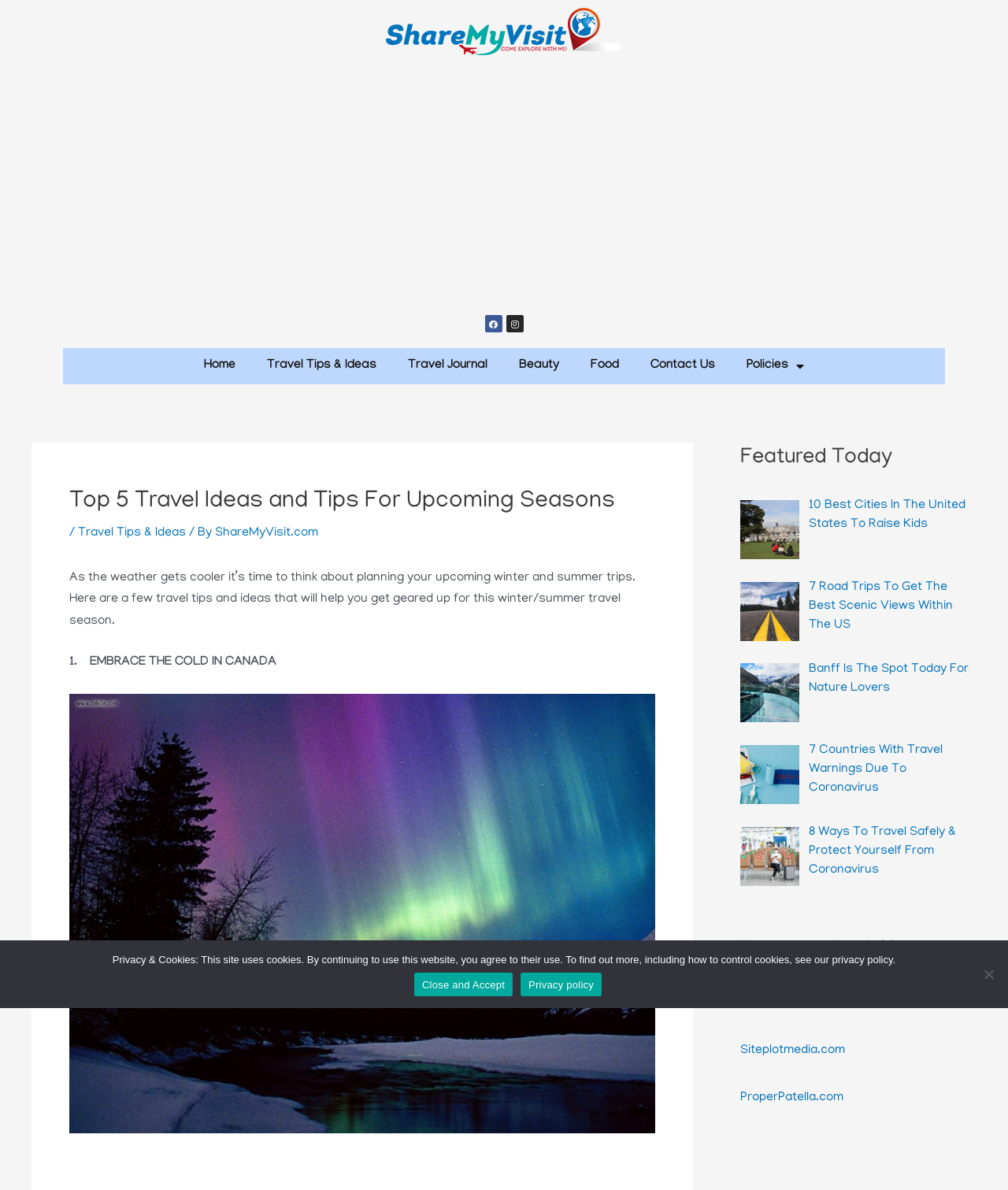Write a detailed summary of the webpage.

The webpage is about travel ideas and tips, with a focus on the upcoming winter and summer seasons. At the top, there is a link to the website's homepage, followed by a series of links to different categories, including Travel Tips & Ideas, Travel Journal, Beauty, Food, and Contact Us. 

Below these links, there is a header section with the title "Top 5 Travel Ideas and Tips For Upcoming Seasons" and a brief description of the content. The description mentions planning winter and summer trips and provides a few travel tips and ideas.

To the right of the header section, there is a section with social media links, including Facebook and Instagram. 

The main content of the webpage is divided into sections. The first section has a heading "1. EMBRACE THE COLD IN CANADA" and appears to be the start of a list of travel tips or ideas. 

On the right-hand side of the page, there are two complementary sections. The top section has a heading "Featured Today" and lists several links to articles, including "10 Best Cities In The United States To Raise Kids" and "7 Countries With Travel Warnings Due To Coronavirus". The bottom section has a heading "Recommended Sites" and lists several links to external websites.

At the bottom of the page, there is a cookie notice dialog with a message about the website's use of cookies and links to close and accept, as well as a link to the privacy policy.